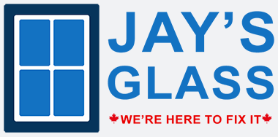Provide a comprehensive description of the image.

The image prominently features the logo for "JAY'S GLASS," characterized by a stylized window design in blue, symbolizing the business's focus on glass-related services. The logo is set against a light background, enhancing its visibility. Beneath the name, the tagline reads "WE'RE HERE TO FIX IT" in striking red, emphasizing the company's commitment to providing reliable repair services for glass. This visual identity conveys professionalism and a customer-centric approach, aligning with the company's focus on emergency services and glass maintenance in the Greater Toronto Area.